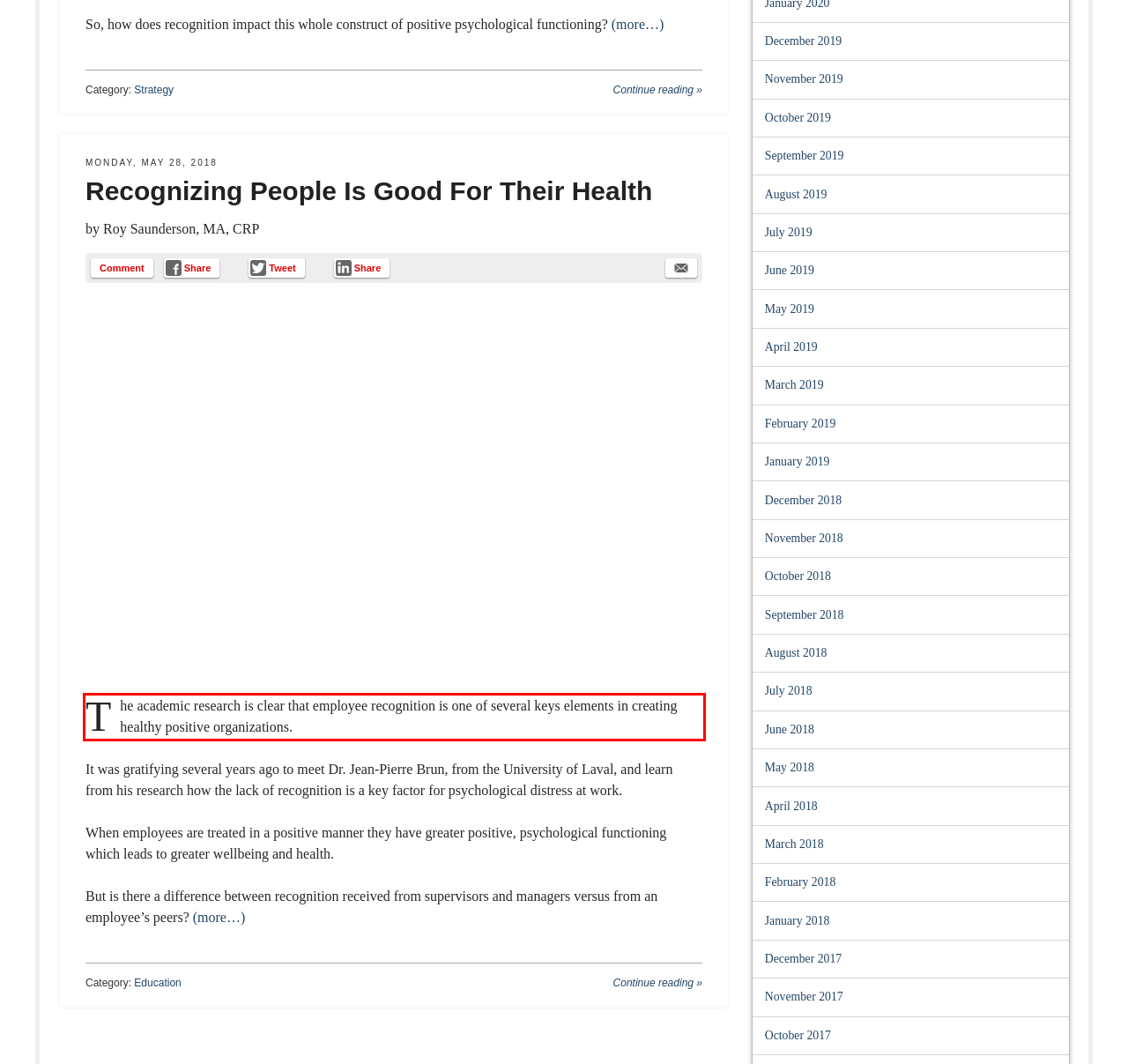Using the provided screenshot of a webpage, recognize the text inside the red rectangle bounding box by performing OCR.

T he academic research is clear that employee recognition is one of several keys elements in creating healthy positive organizations.